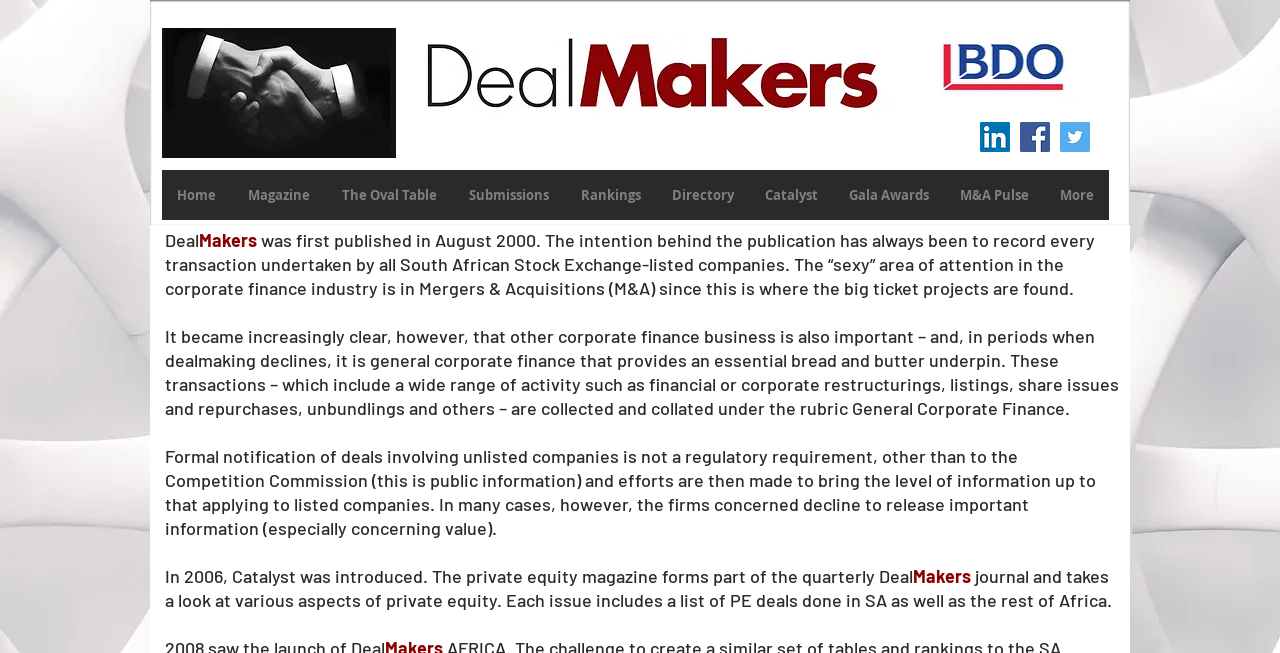Provide the bounding box coordinates for the area that should be clicked to complete the instruction: "Open LinkedIn social media".

[0.766, 0.187, 0.789, 0.233]